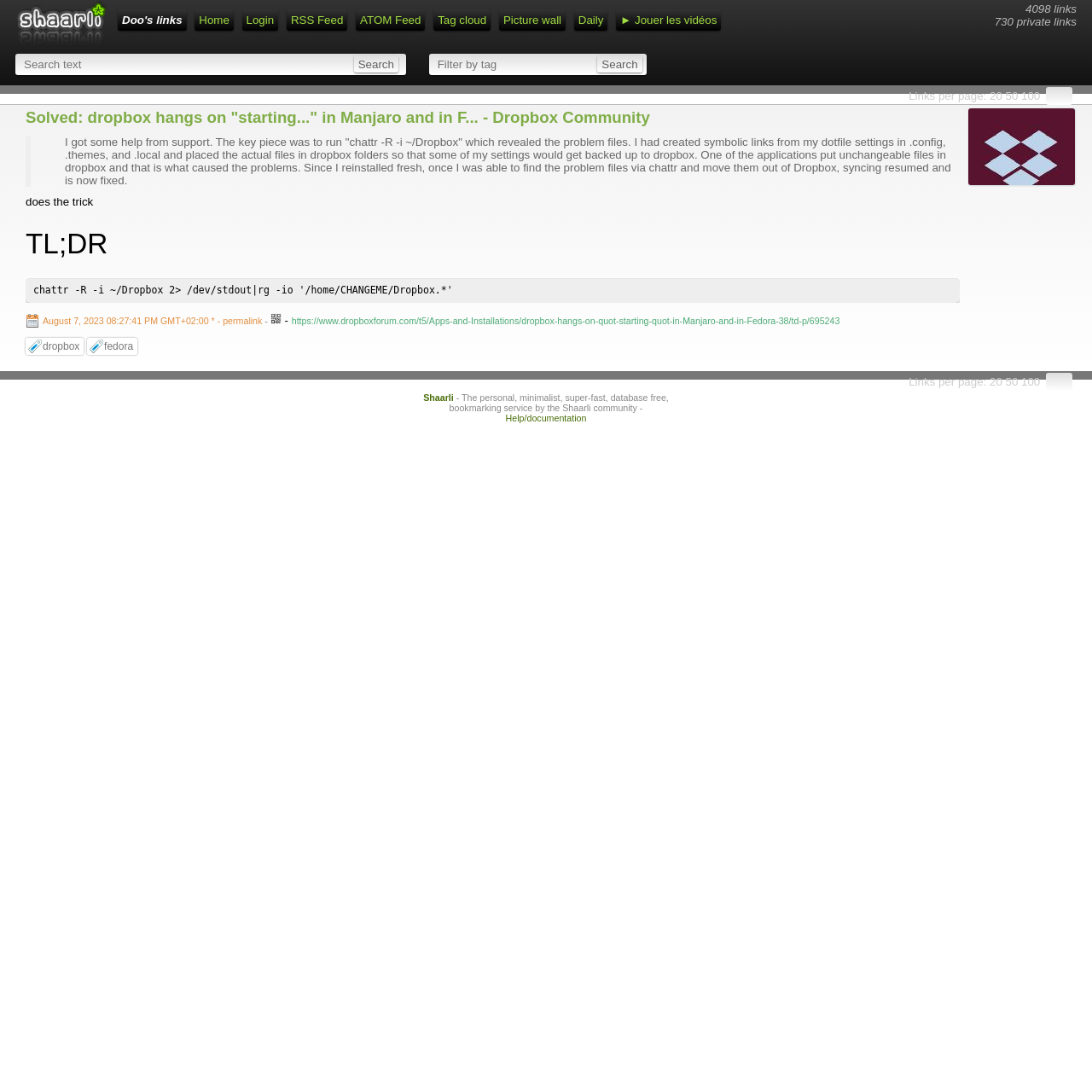What is the function of the 'Filter by tag' combobox?
Please give a detailed answer to the question using the information shown in the image.

I inferred the function of the combobox by its label 'Filter by tag' and its proximity to the list of links on the page. The combobox is also located near the top of the page, suggesting that it is a primary function of the webpage.